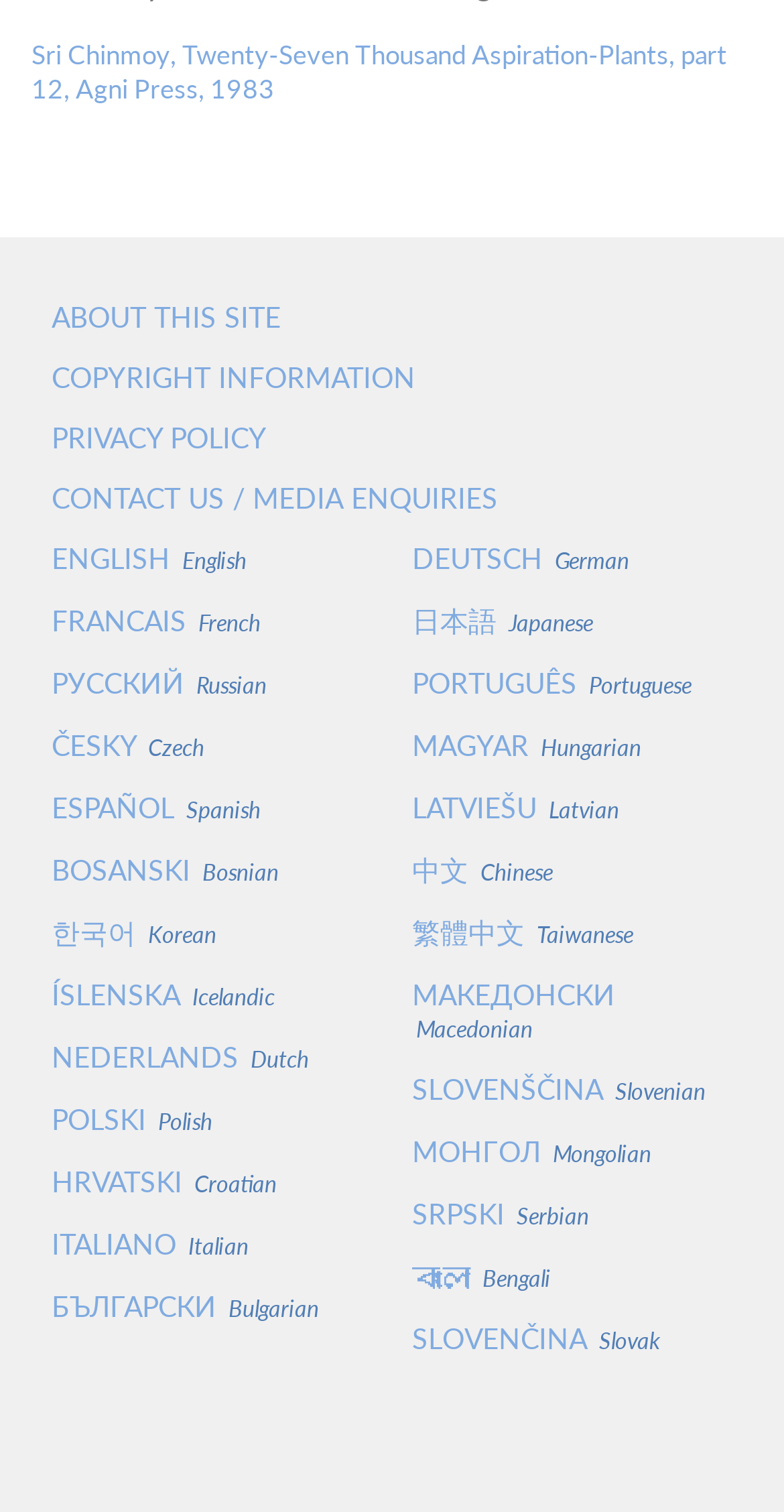Please give the bounding box coordinates of the area that should be clicked to fulfill the following instruction: "Contact us or media enquiries". The coordinates should be in the format of four float numbers from 0 to 1, i.e., [left, top, right, bottom].

[0.066, 0.31, 0.934, 0.35]